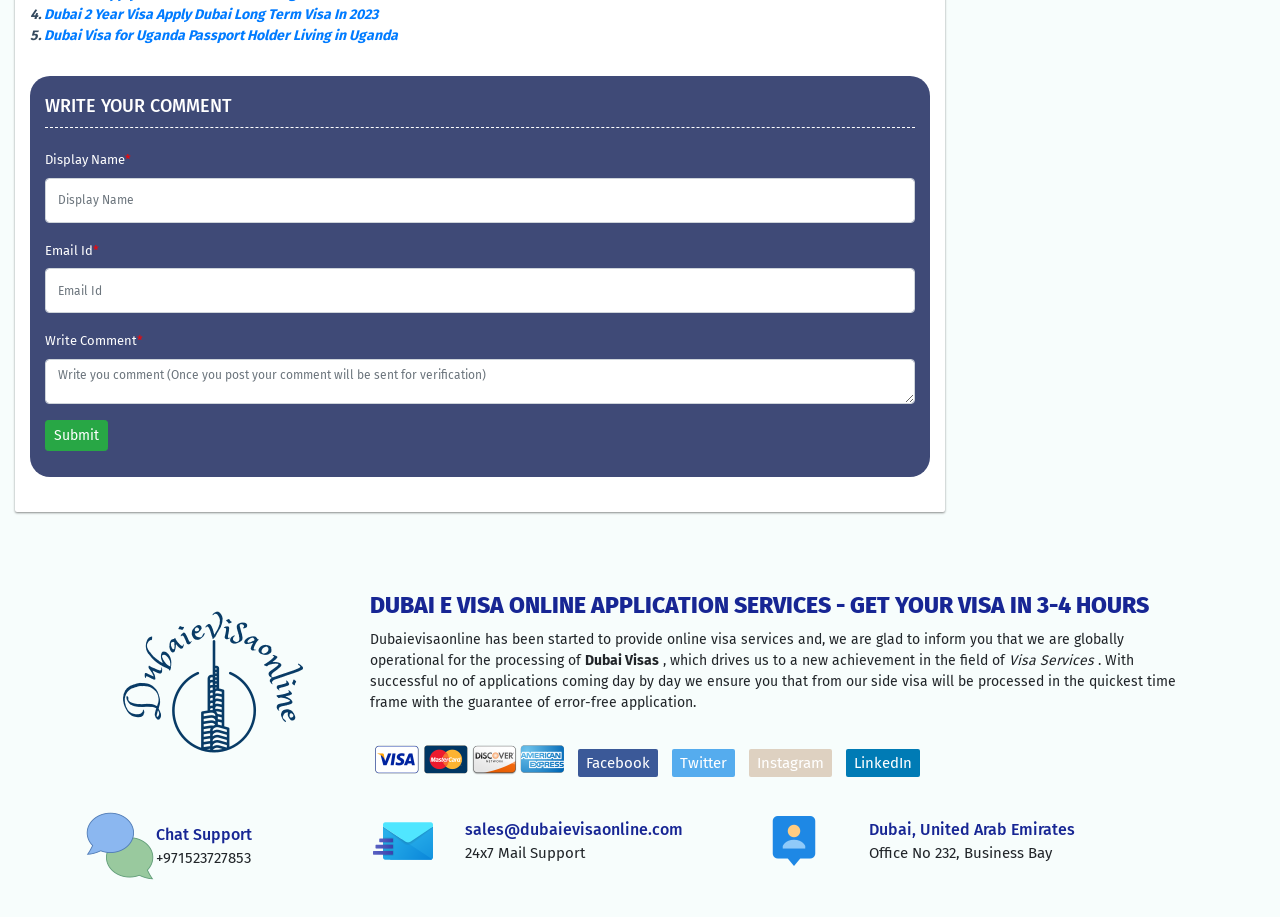Locate the bounding box coordinates of the element that should be clicked to fulfill the instruction: "Click the 'Dubai 2 Year Visa Apply Dubai Long Term Visa In 2023' link".

[0.034, 0.006, 0.295, 0.025]